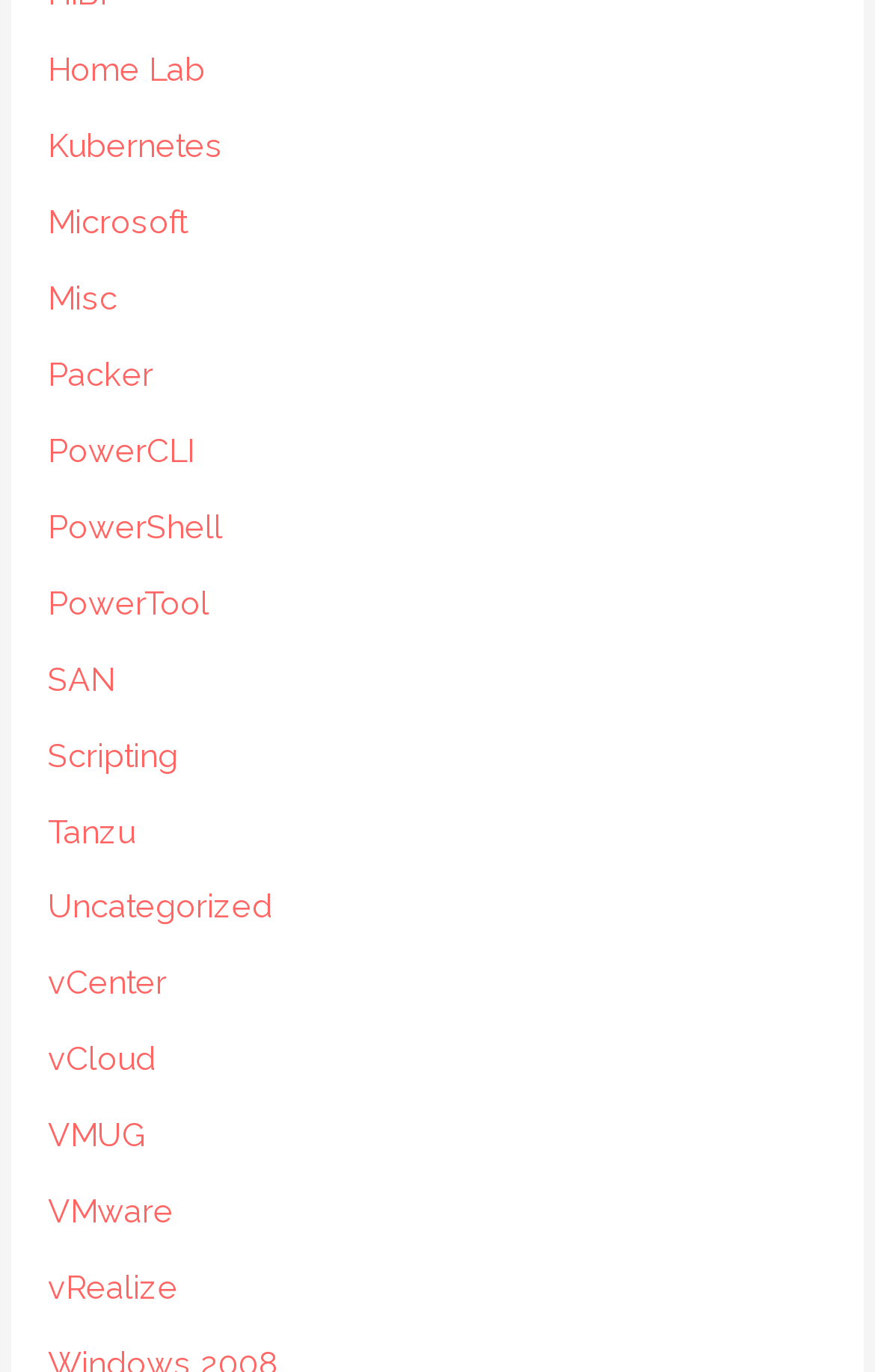Provide the bounding box coordinates of the HTML element described by the text: "Tanzu".

[0.055, 0.591, 0.155, 0.619]